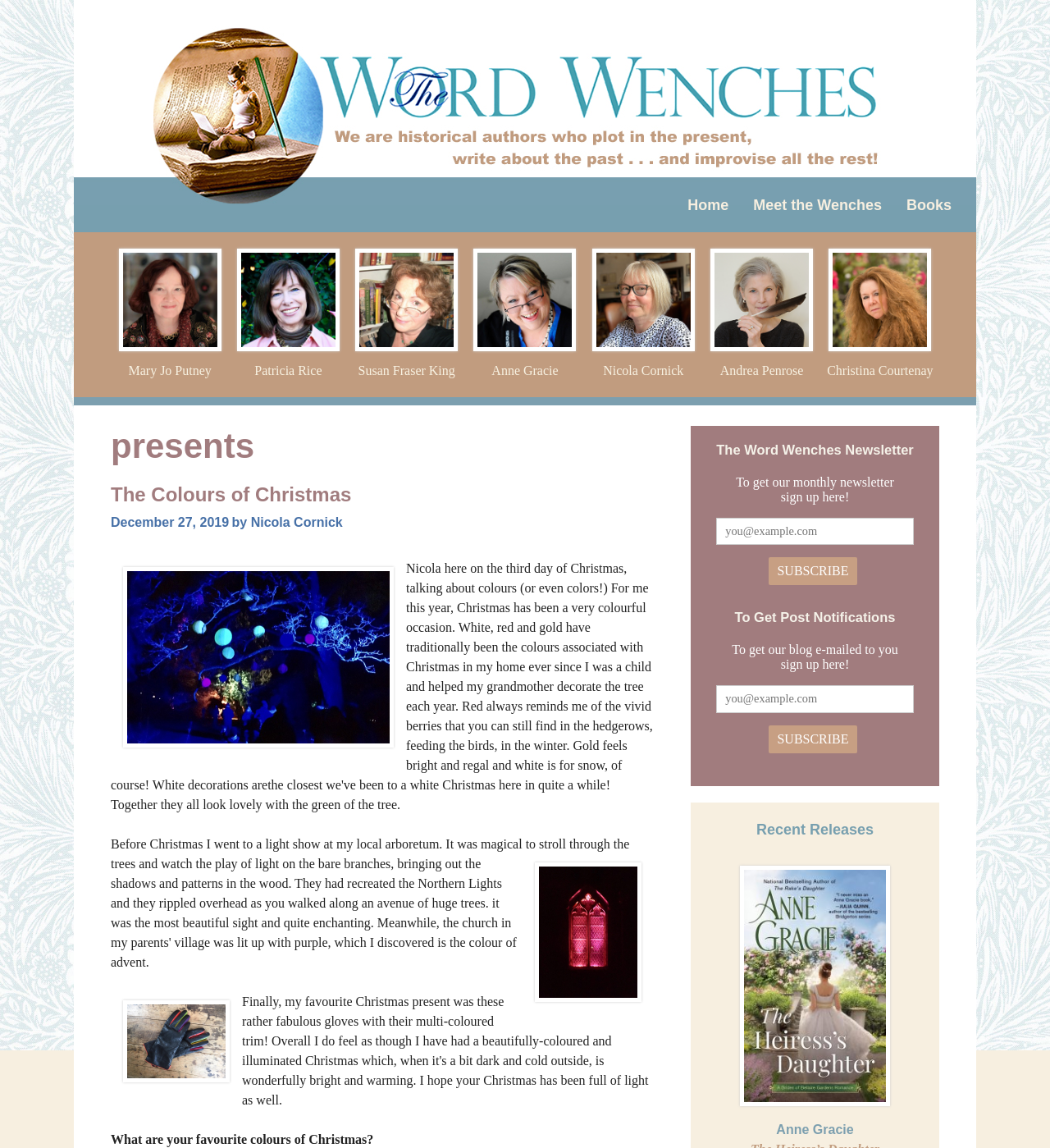How many authors are listed on the webpage?
Answer the question with just one word or phrase using the image.

8